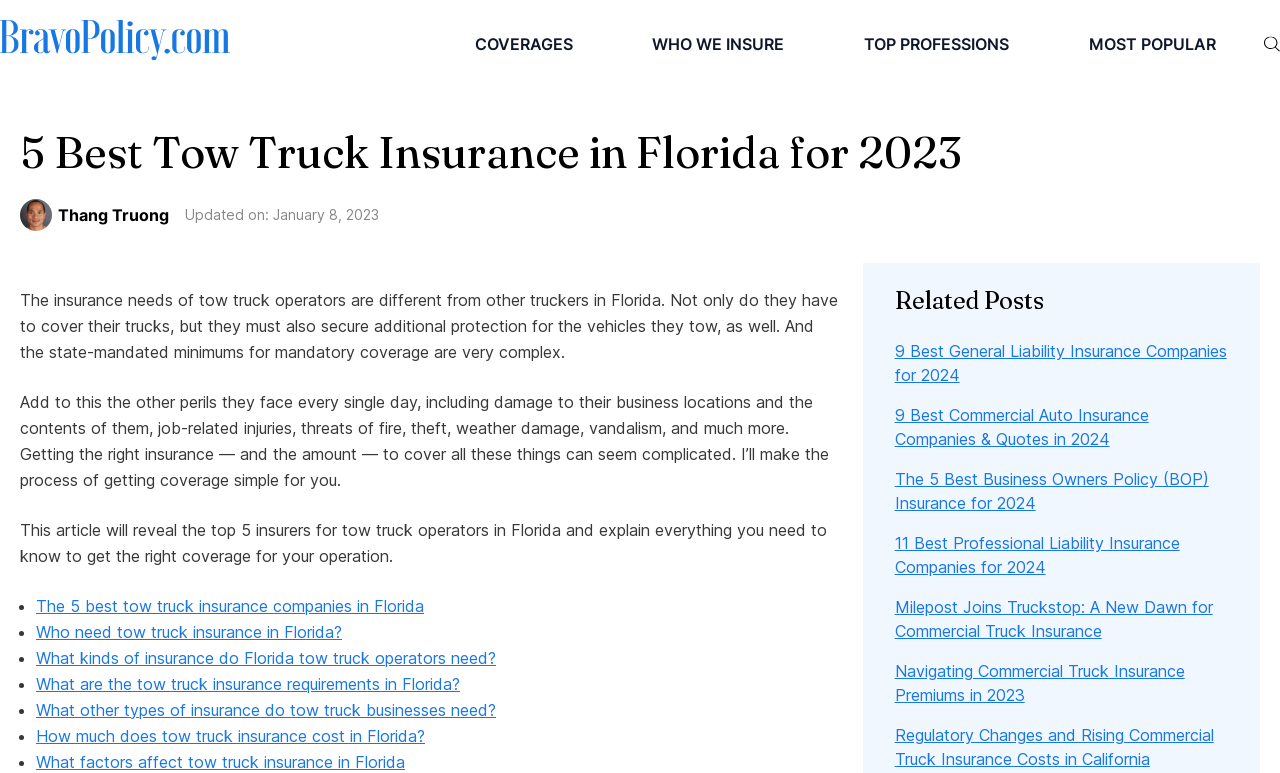Write an elaborate caption that captures the essence of the webpage.

The webpage is about the top 5 tow truck insurance companies in Florida for 2023. At the top left corner, there is a logo with a link and an image. Below it, there are four links to different sections of the website: "COVERAGES", "WHO WE INSURE", "TOP PROFESSIONS", and "MOST POPULAR". 

On the right side, near the top, there is a small image. Below it, the main content of the webpage begins with a heading "5 Best Tow Truck Insurance in Florida for 2023" and an image of a person, Thang Truong. The updated date of the article, January 8, 2023, is displayed next to the image.

The main content is divided into several paragraphs, explaining the importance of tow truck insurance in Florida, the complexities of getting the right coverage, and the purpose of the article, which is to reveal the top 5 insurers for tow truck operators in Florida.

Below the main content, there is a list of five links, each representing a question related to tow truck insurance in Florida, such as "The 5 best tow truck insurance companies in Florida" and "How much does tow truck insurance cost in Florida".

Further down, there is a section titled "Related Posts" with six links to other articles related to insurance, such as general liability insurance, commercial auto insurance, and business owners policy insurance.